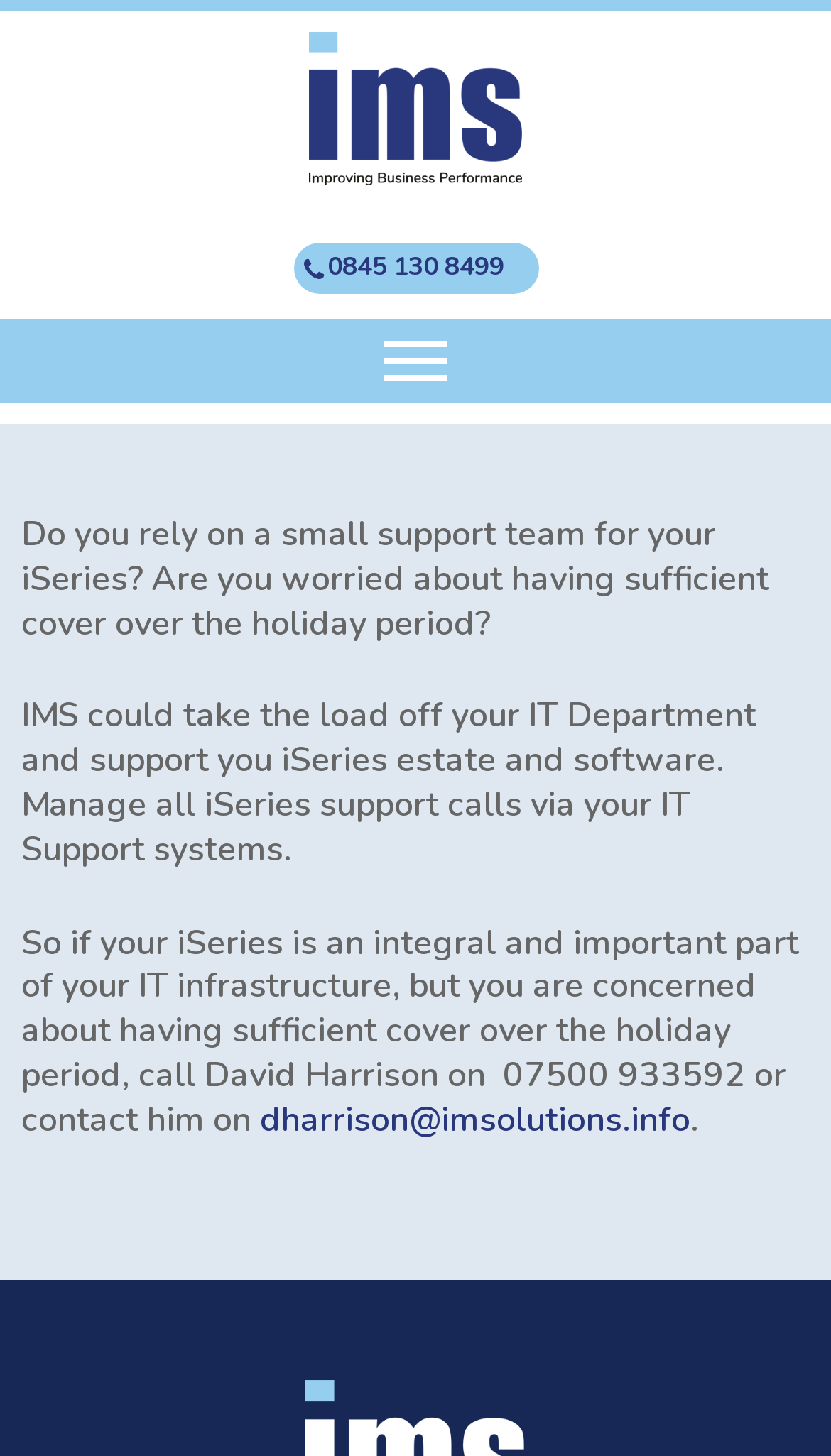Construct a thorough caption encompassing all aspects of the webpage.

The webpage is about Summer Holiday Planning for iSeries support, specifically highlighting the services of IMS. At the top, there is a logo of IMS, which is an image with a link to the IMS website. Below the logo, there is a phone number with a call icon, which is a link to contact IMS.

The main content of the webpage is divided into three paragraphs of text. The first paragraph asks a question about relying on a small support team for iSeries and worrying about sufficient cover during the holiday period. The second paragraph explains how IMS can take the load off the IT Department and support the iSeries estate and software. The third paragraph emphasizes the importance of iSeries in the IT infrastructure and invites the reader to contact David Harrison for more information.

On the right side of the third paragraph, there is a link to David Harrison's email address. Overall, the webpage has a simple layout with a prominent logo, a clear call-to-action, and concise text explaining the services of IMS.